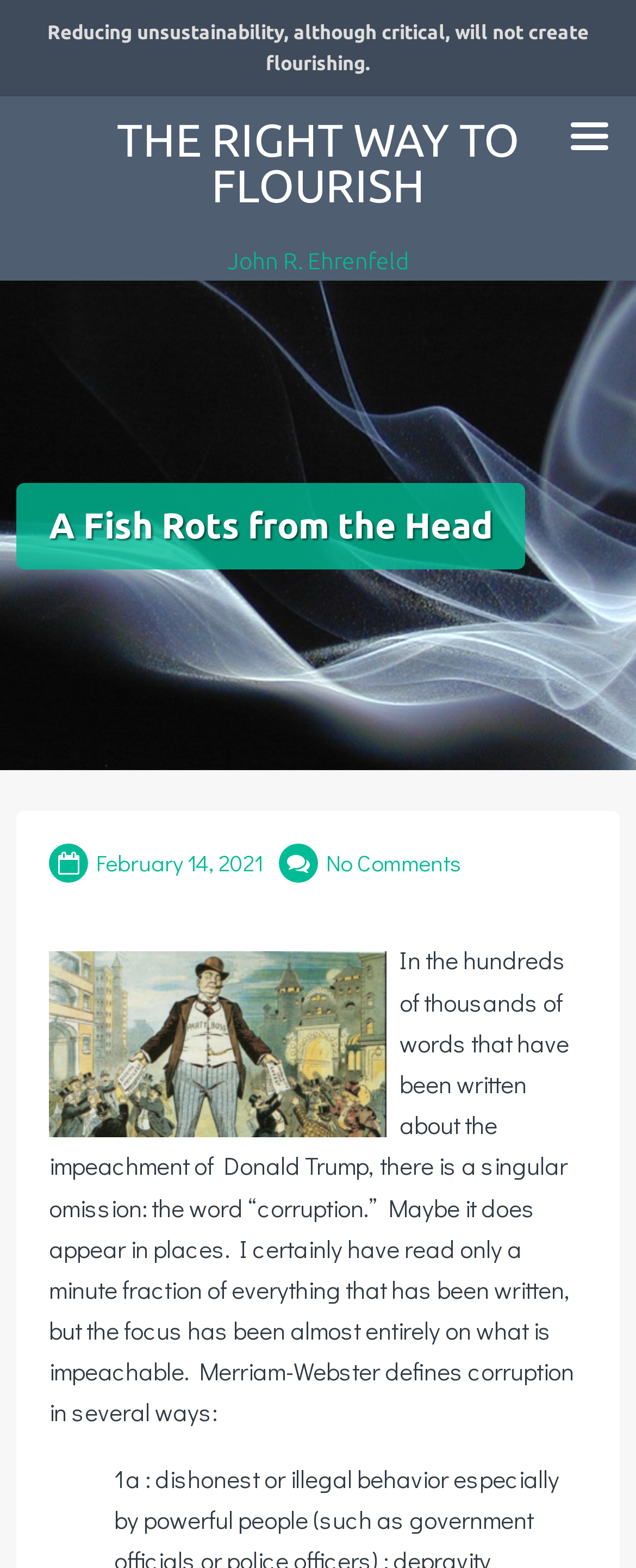Offer a meticulous description of the webpage's structure and content.

The webpage appears to be a blog post or article with a title "A Fish Rots from the Head - The Right Way to Flourish". At the top, there is a complementary section with a subtle background that spans almost the entire width of the page. Below this section, there is a static text element that reads "Reducing unsustainability, although critical, will not create flourishing." 

To the right of this text, there is a link with the title "THE RIGHT WAY TO FLOURISH". Further down, the author's name "John R. Ehrenfeld" is displayed. On the right side of the page, there is an empty link with no text.

The main content of the page is headed by a title "A Fish Rots from the Head" which is positioned roughly in the middle of the page. Below the title, there are three elements aligned horizontally. On the left, there is a link with the date "February 14, 2021", in the middle, a link with the text "No Comments", and on the right, an image with the caption "Nast_cartoon". 

Below these elements, there is a long paragraph of text that discusses the impeachment of Donald Trump, focusing on the omission of the word "corruption" in the discussions. The text cites Merriam-Webster's definition of corruption.